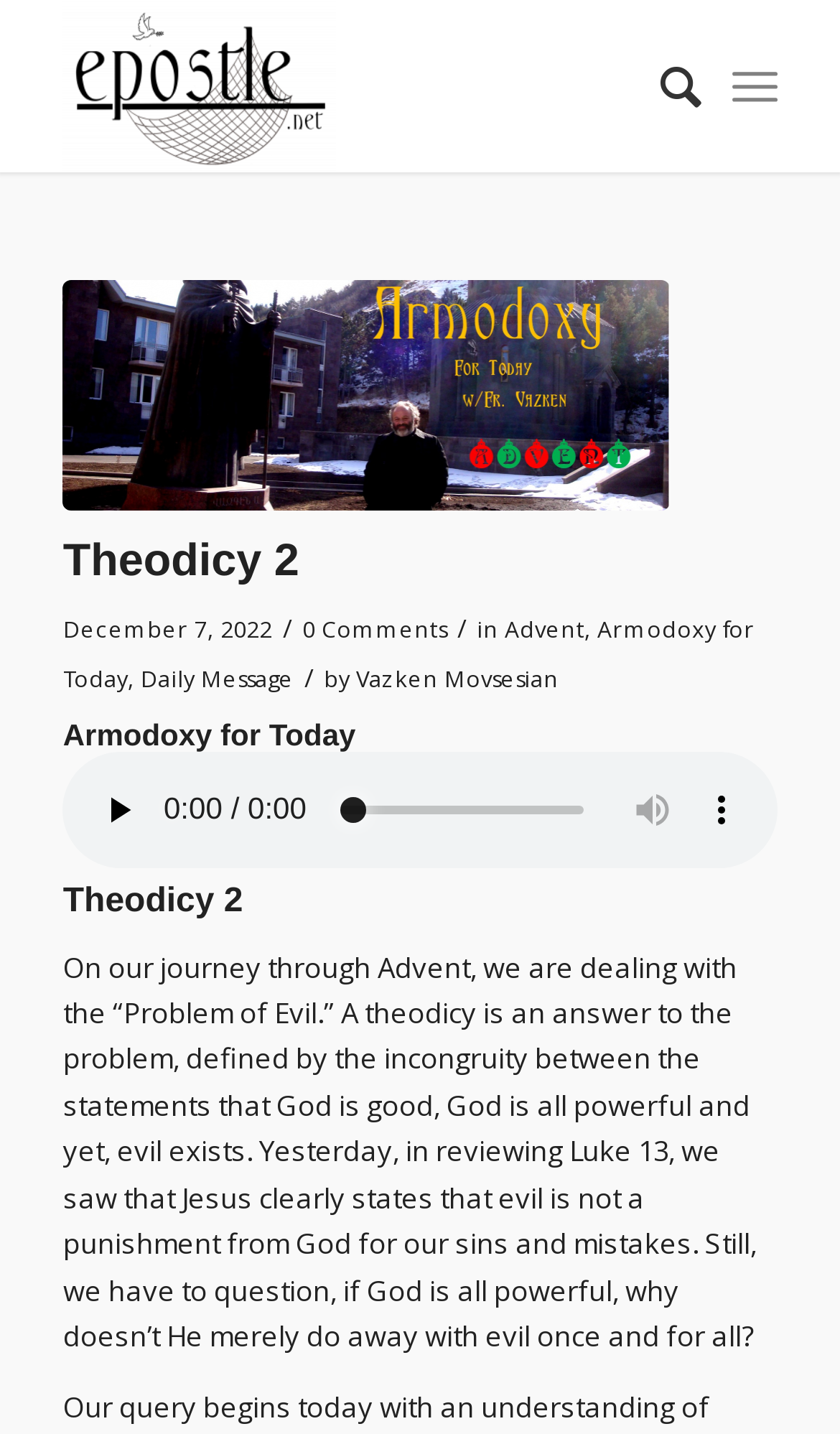Provide the bounding box coordinates of the section that needs to be clicked to accomplish the following instruction: "Click the epostle logo."

[0.075, 0.0, 0.401, 0.12]